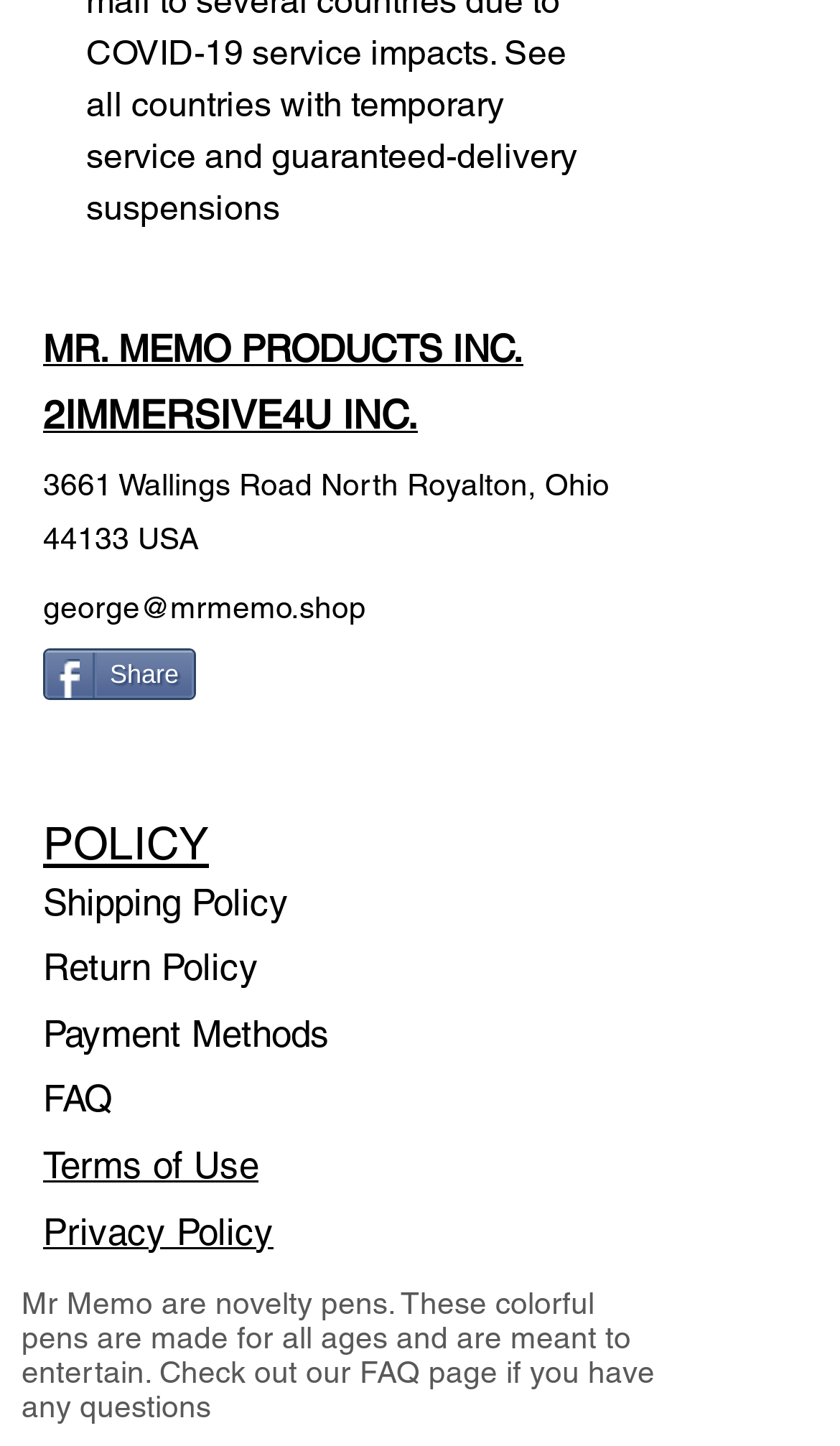Please determine the bounding box coordinates of the section I need to click to accomplish this instruction: "Share on social media".

[0.051, 0.448, 0.233, 0.483]